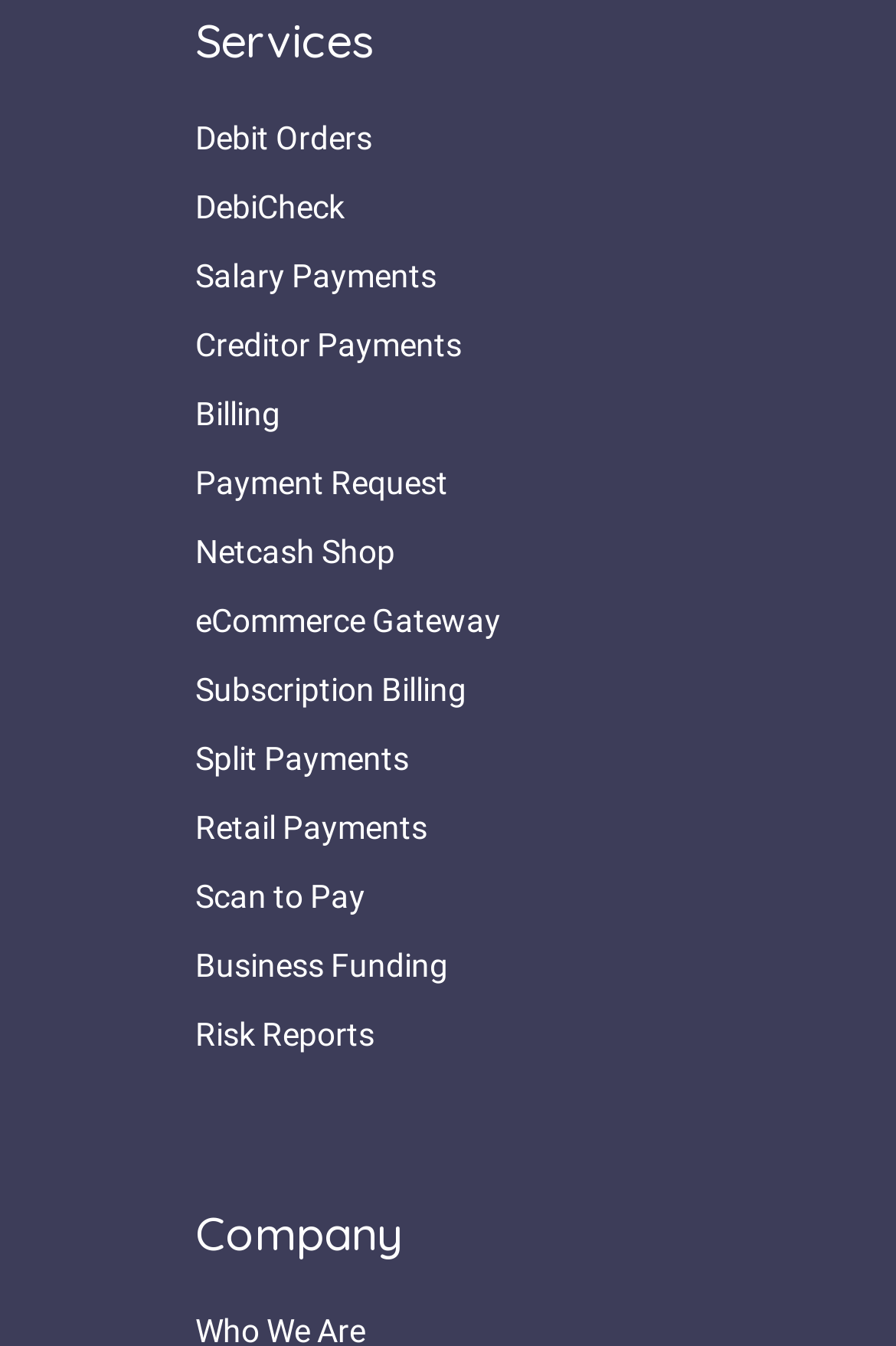Determine the bounding box coordinates of the area to click in order to meet this instruction: "Explore Business Funding".

[0.218, 0.703, 0.5, 0.731]